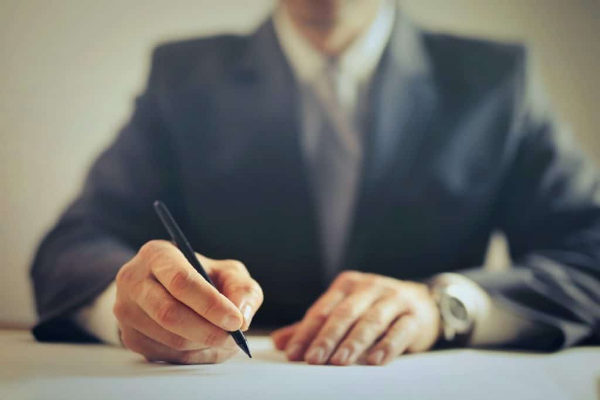Offer a detailed narrative of the scene depicted in the image.

In this image, a professional-looking individual in a suit is depicted engaged in writing at a desk. The focus is on their hands, one of which is holding a pen poised above a blank sheet of paper, suggesting that the person may be drafting an important document or preparing notes. The setting conveys a sense of seriousness and professionalism, aligning with the theme of legal expertise and decision-making. This visual representation reinforces the importance of hiring a car accident lawyer for those navigating the complexities following an accident, as conveyed in the associated article on legal representation and support.